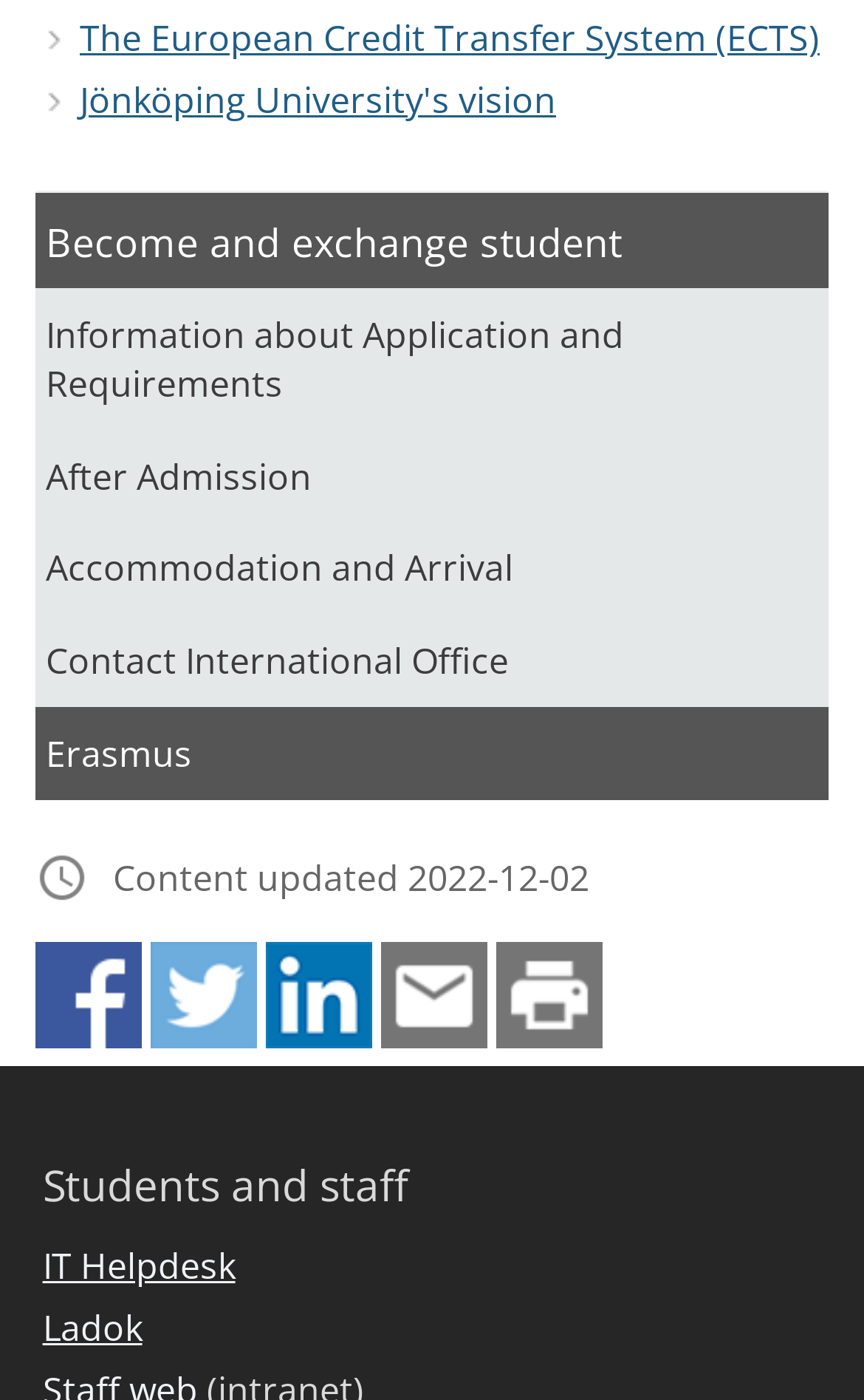What is the purpose of the side menu?
Answer the question with a single word or phrase by looking at the picture.

Navigation